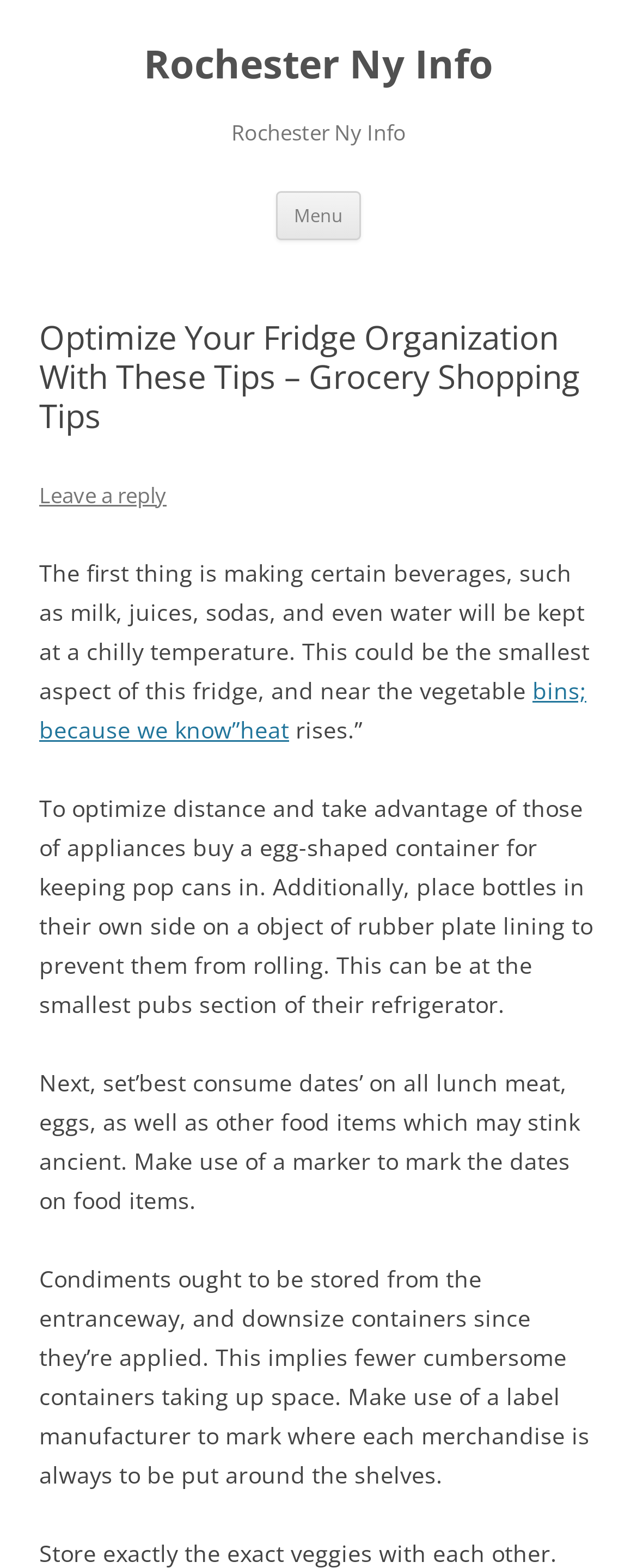Give a concise answer using only one word or phrase for this question:
What shape of container is recommended for storing pop cans?

Egg-shaped